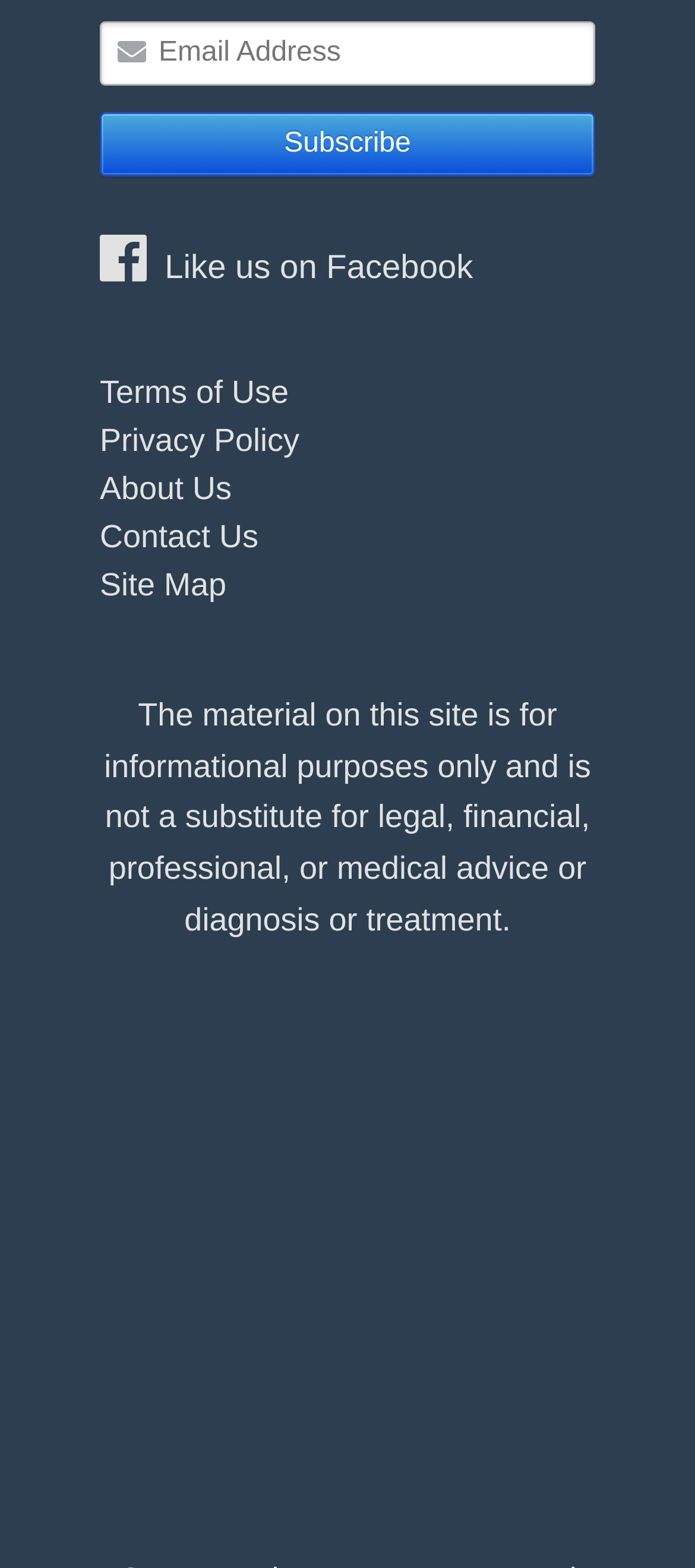What type of content is on this site?
Provide a detailed and extensive answer to the question.

The site contains informational content, as indicated by the disclaimer stating that the material on this site is for informational purposes only and is not a substitute for professional advice or diagnosis or treatment.